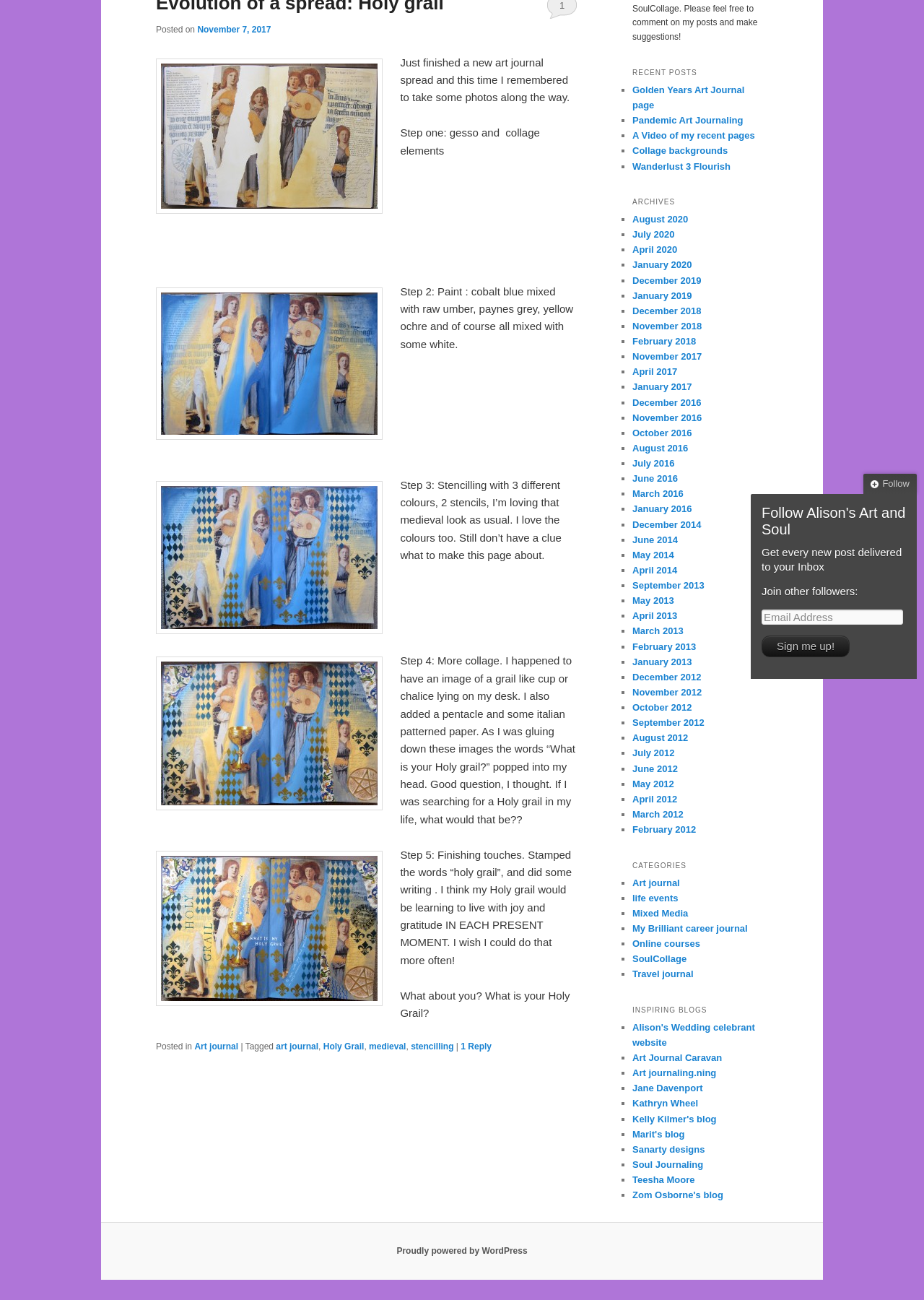Bounding box coordinates are specified in the format (top-left x, top-left y, bottom-right x, bottom-right y). All values are floating point numbers bounded between 0 and 1. Please provide the bounding box coordinate of the region this sentence describes: January 2020

[0.684, 0.2, 0.749, 0.208]